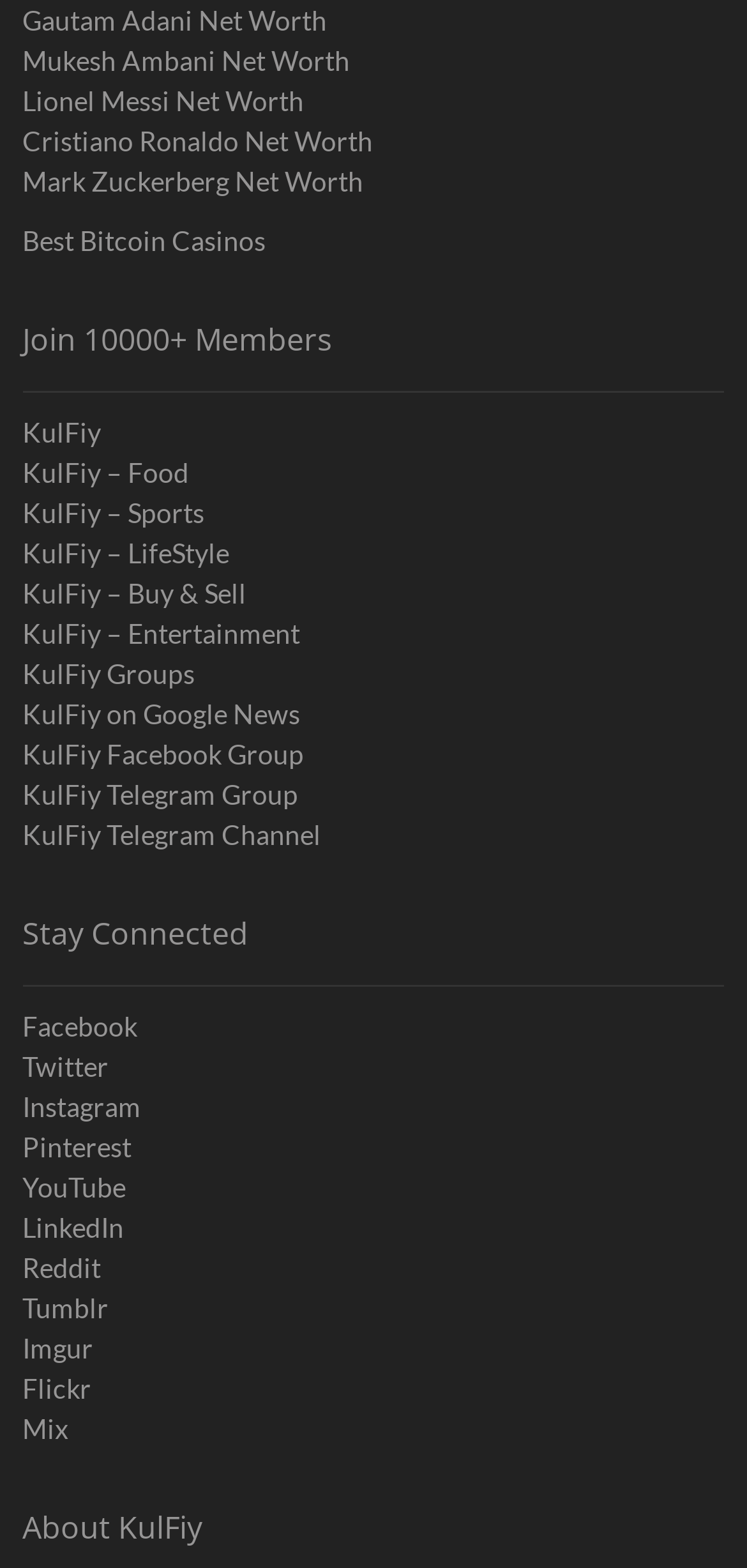Using the description "KulFiy Groups", locate and provide the bounding box of the UI element.

[0.03, 0.417, 0.97, 0.442]